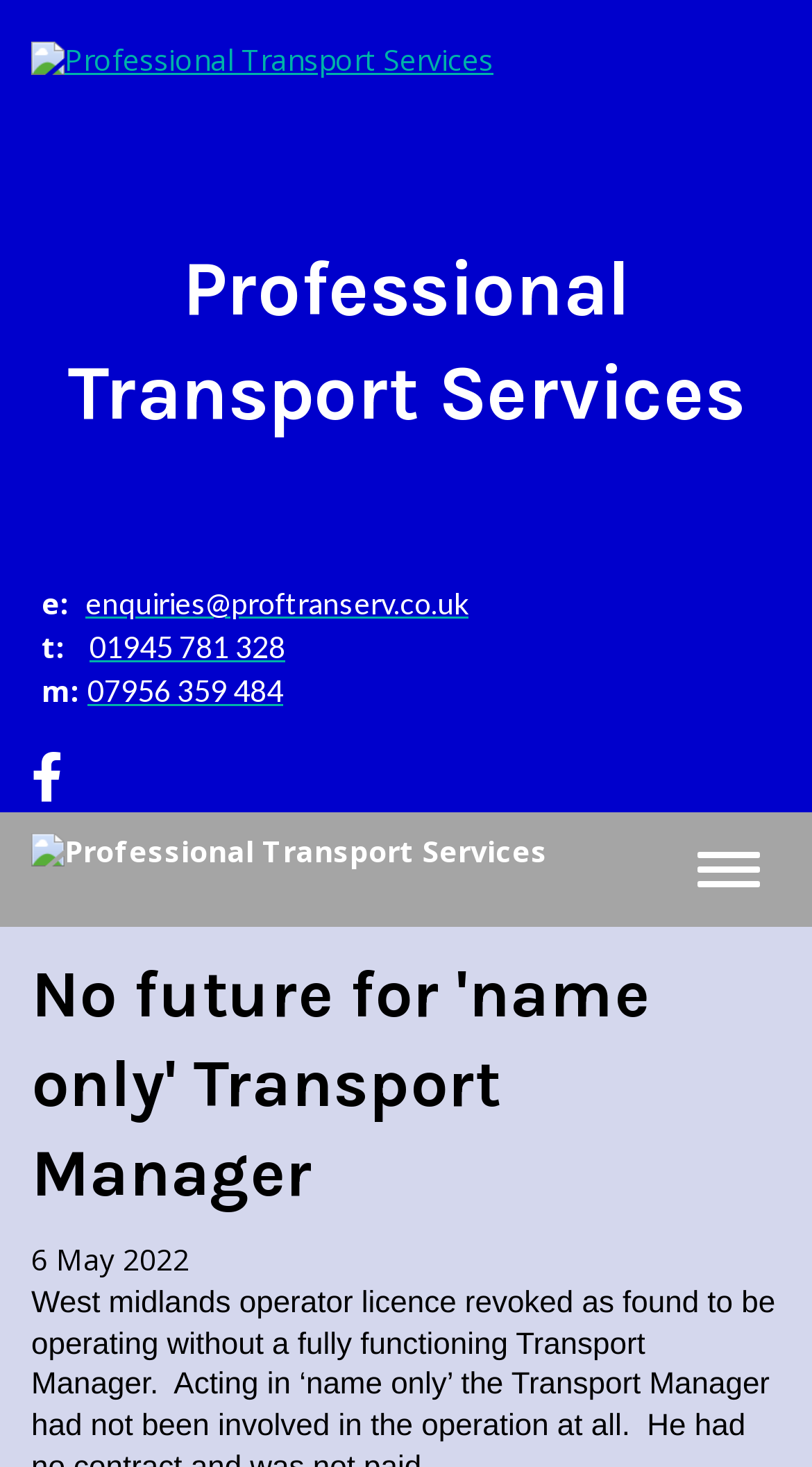How many phone numbers are provided for contact?
Based on the image, give a concise answer in the form of a single word or short phrase.

2